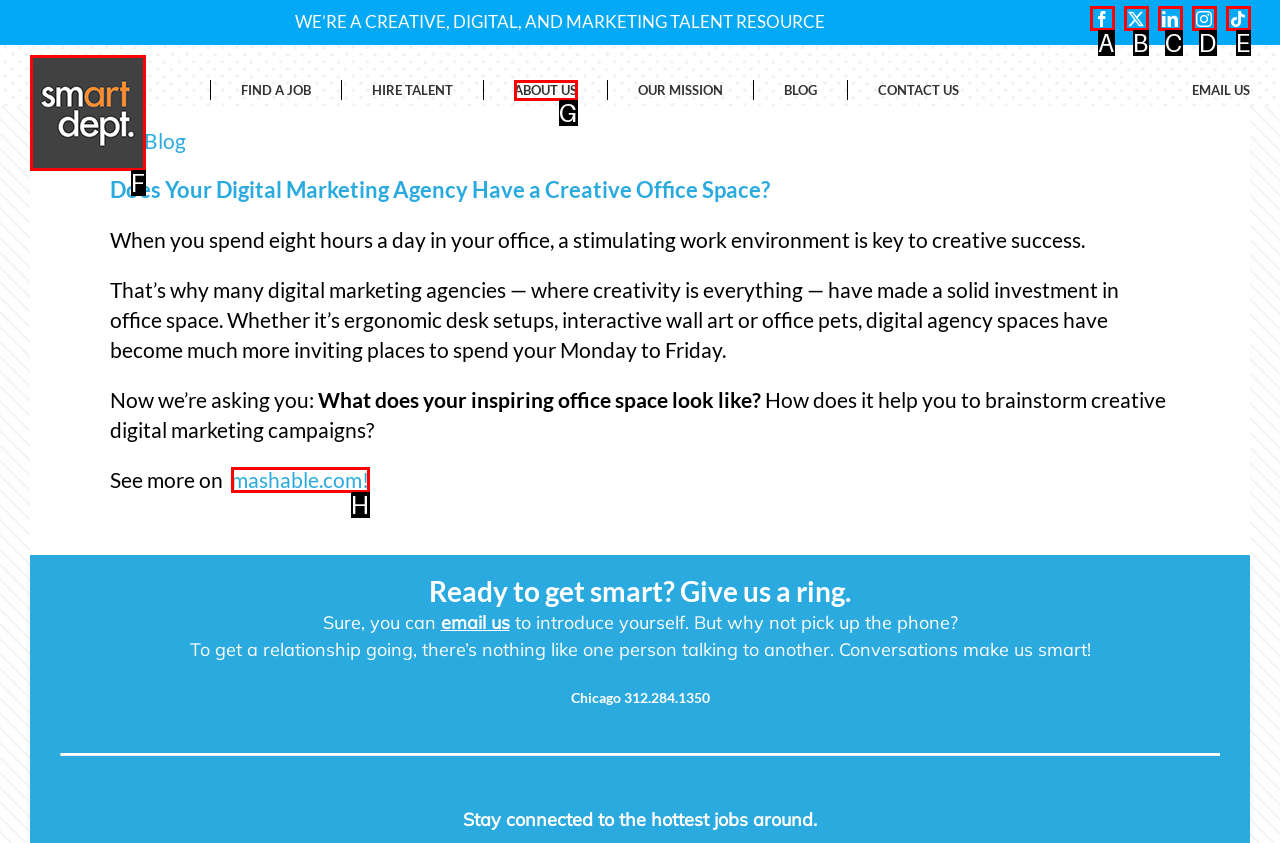Which HTML element among the options matches this description: X? Answer with the letter representing your choice.

B